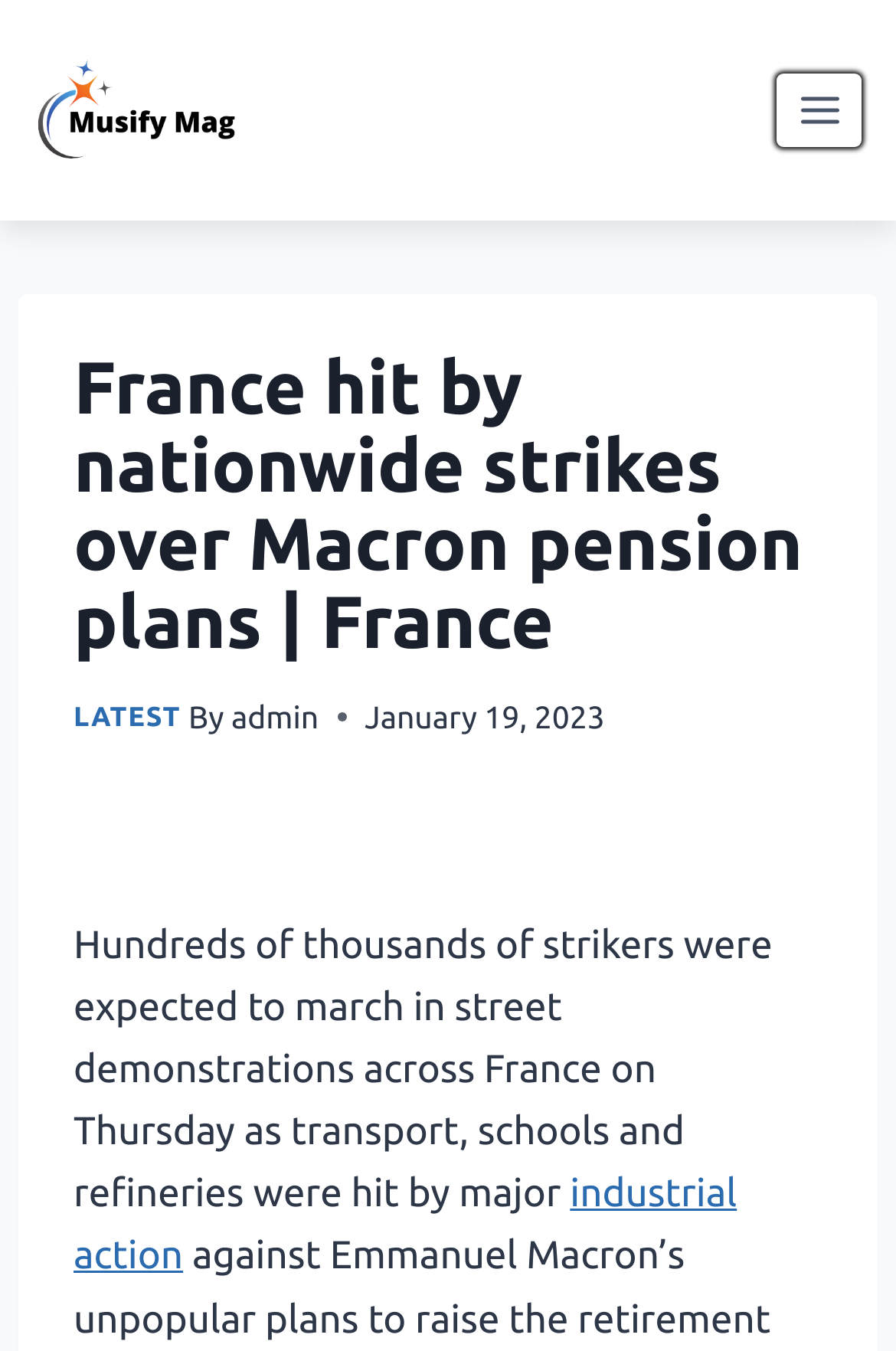Detail the various sections and features of the webpage.

The webpage is about the nationwide strikes in France over Macron's pension plans. At the top left corner, there is a link to "Musify Mag" accompanied by an image with the same name. On the top right corner, there is a button to open a menu. 

Below the top section, there is a header section that spans across the page. Within this section, there is a link to "LATEST" on the left side, followed by a heading that summarizes the article: "France hit by nationwide strikes over Macron pension plans | France". To the right of the heading, there is a "By" label, a link to the author "admin", and a timestamp "January 19, 2023". 

Below the header section, there is a paragraph of text that describes the strike, stating that hundreds of thousands of strikers were expected to march in street demonstrations across France on Thursday, affecting transport, schools, and refineries. The text also contains a link to "industrial action" at the end of the paragraph.